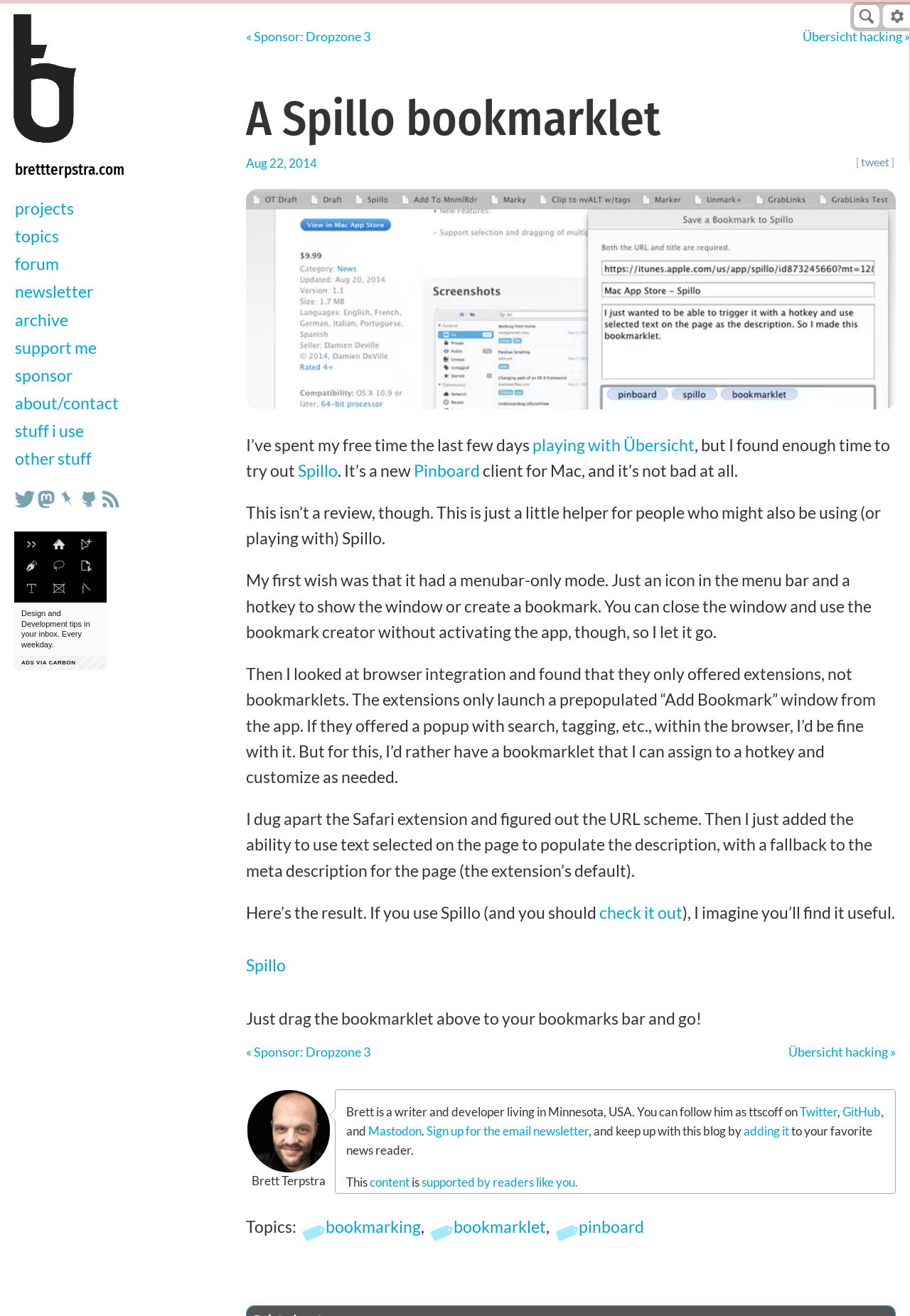Identify the bounding box of the UI component described as: "supported by readers like you.".

[0.463, 0.892, 0.635, 0.904]